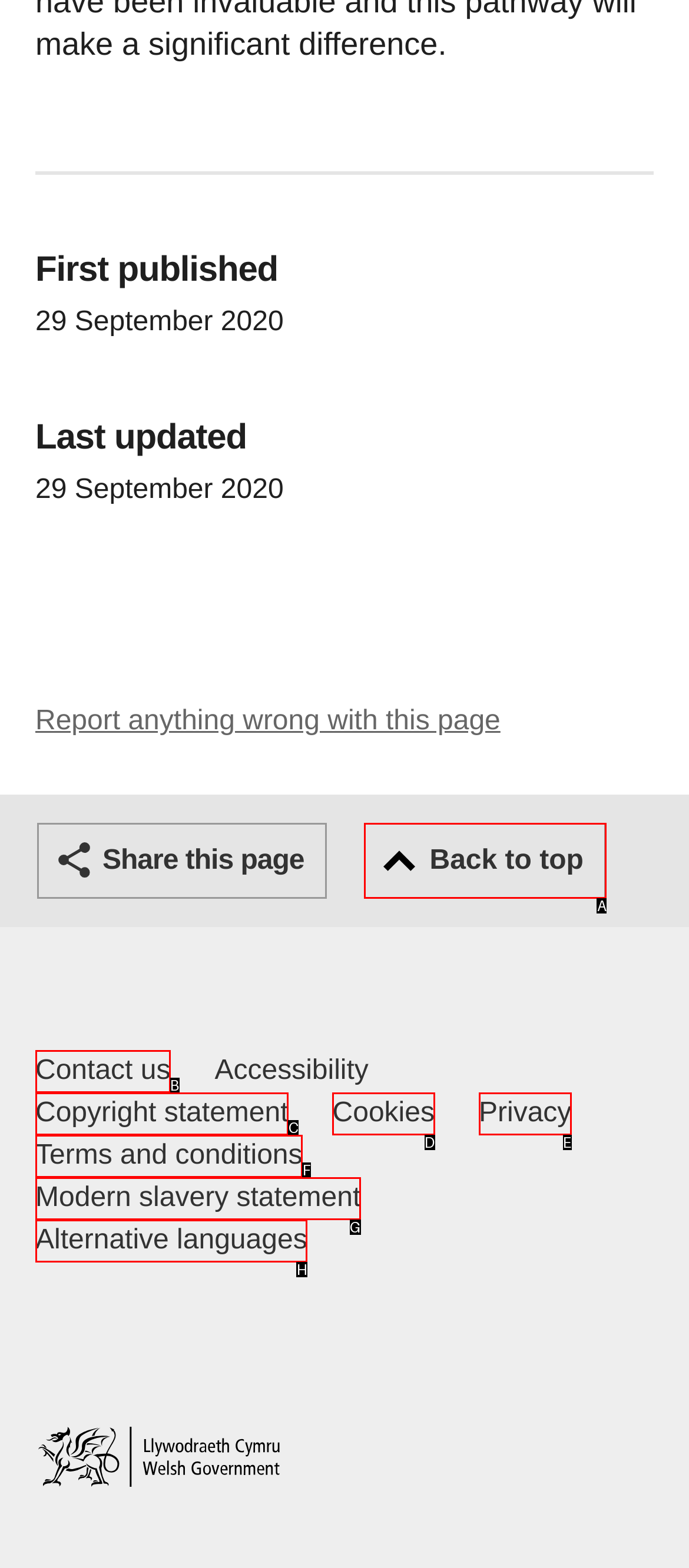From the given options, choose the one to complete the task: Go back to top
Indicate the letter of the correct option.

A